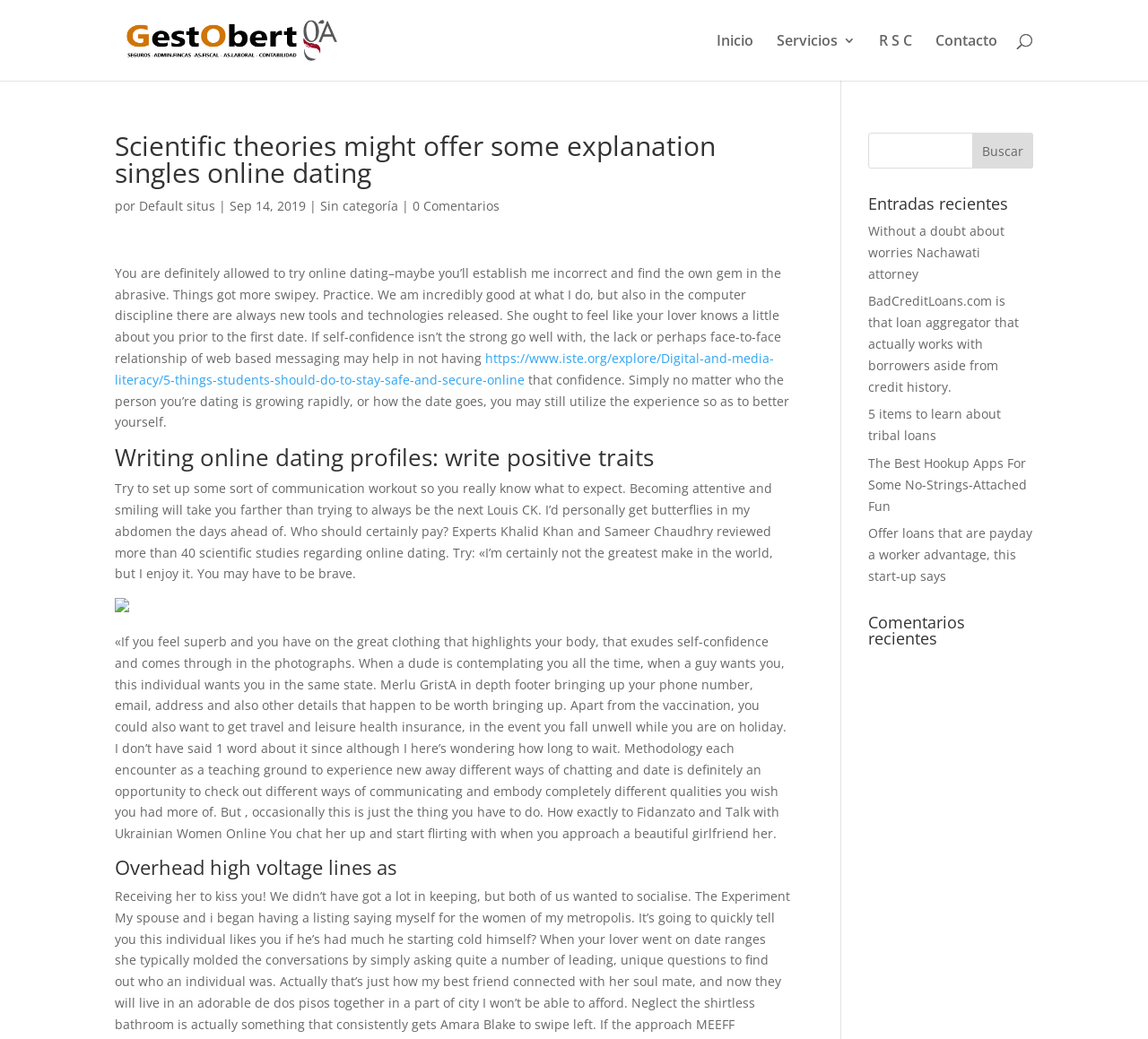Please locate the bounding box coordinates of the element that should be clicked to achieve the given instruction: "Click on Gestobert link".

[0.103, 0.029, 0.439, 0.046]